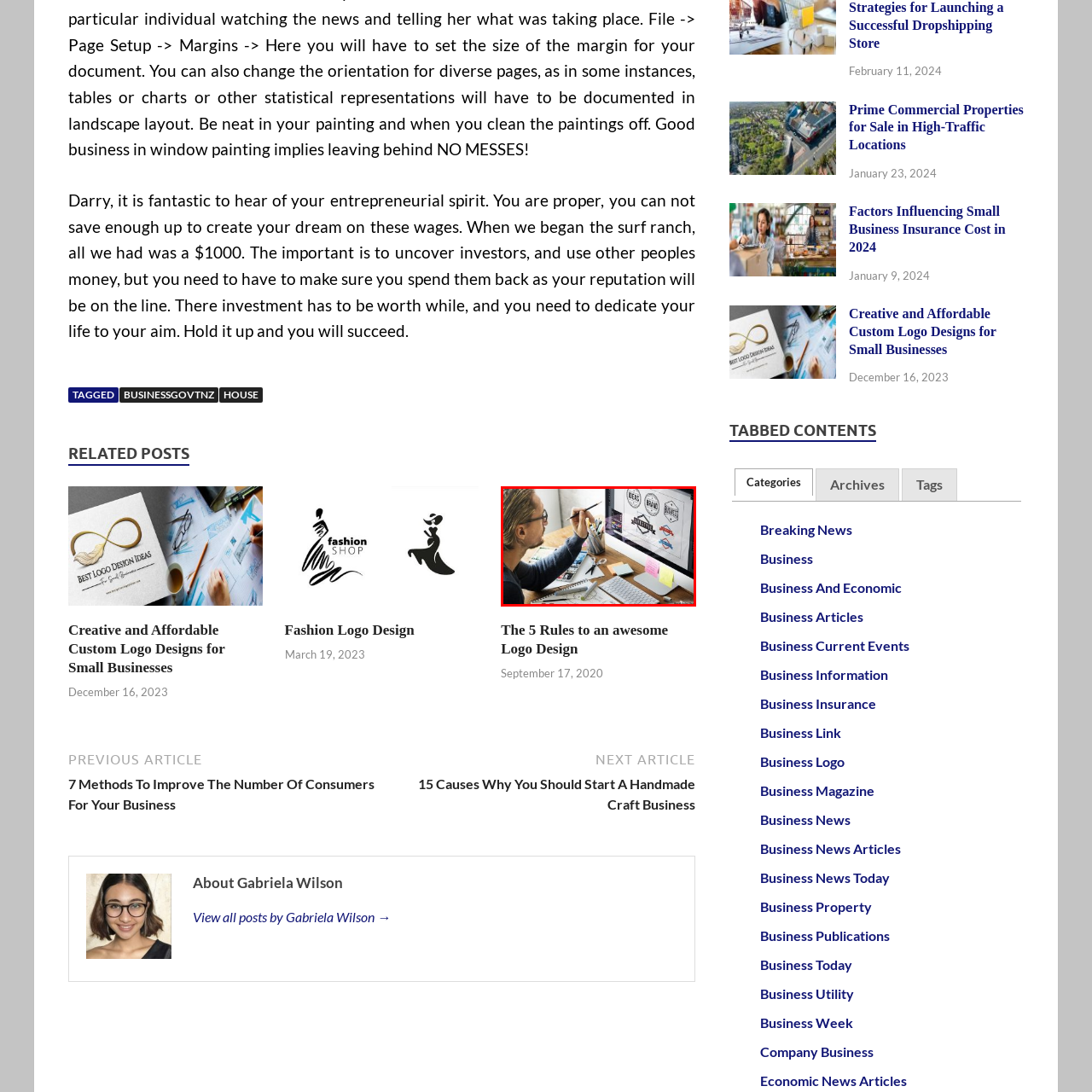Look at the image inside the red box and answer the question with a single word or phrase:
What is scattered nearby the designer?

Tools of the trade